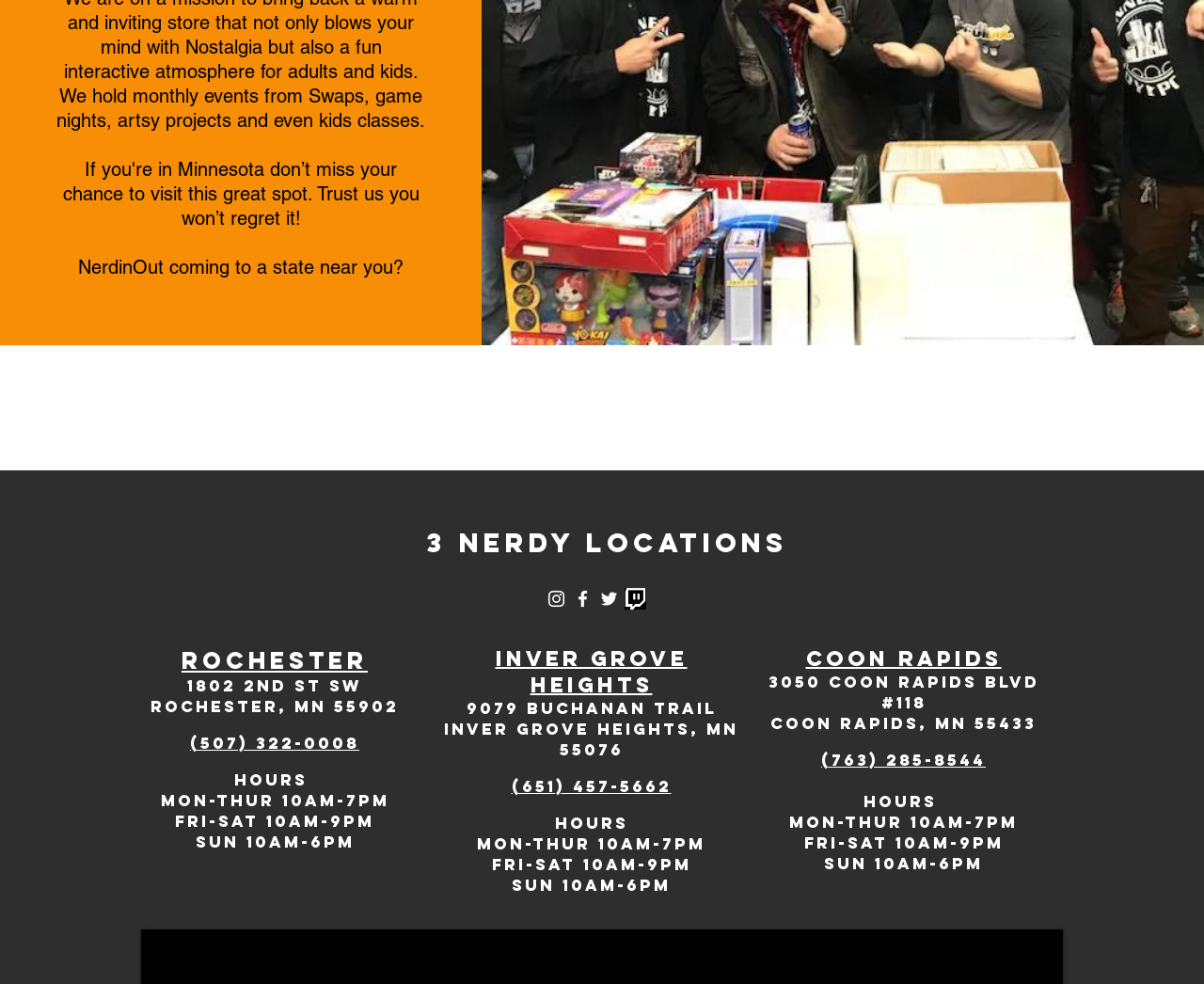Provide your answer in one word or a succinct phrase for the question: 
What is the name of the first location?

Rochester